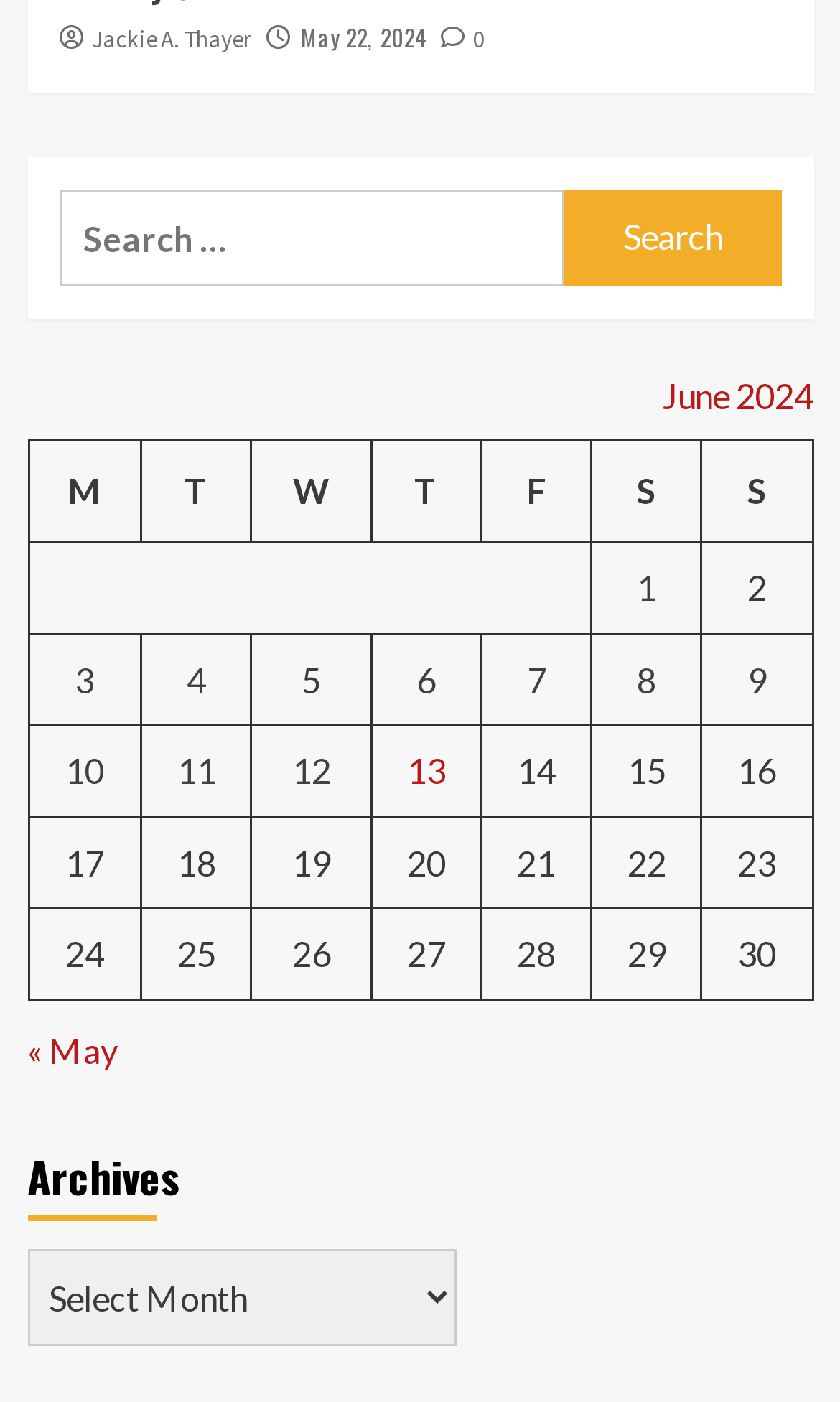Provide the bounding box coordinates of the area you need to click to execute the following instruction: "Search for something".

[0.071, 0.135, 0.672, 0.204]